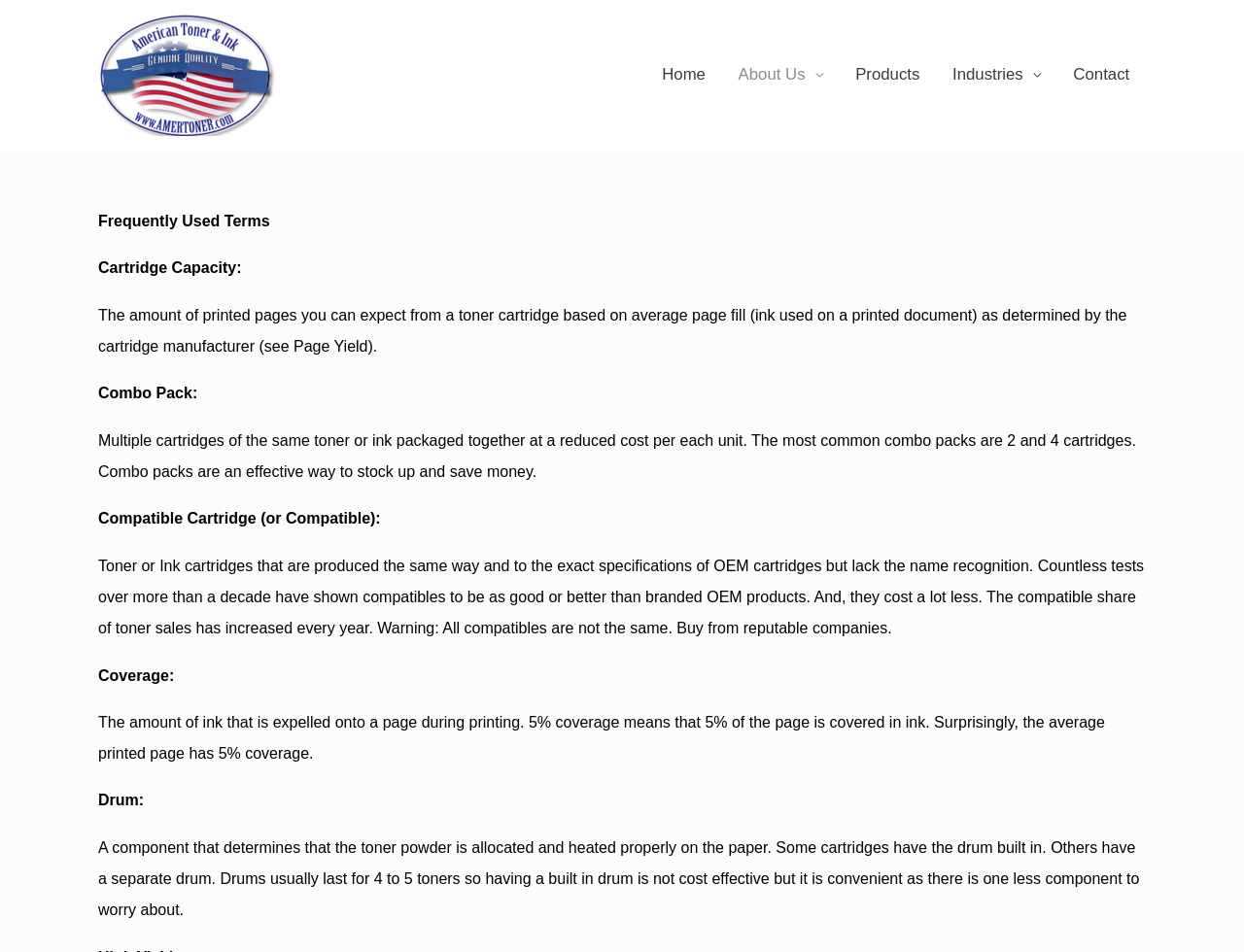Locate the bounding box of the UI element based on this description: "Home". Provide four float numbers between 0 and 1 as [left, top, right, bottom].

[0.519, 0.0, 0.58, 0.157]